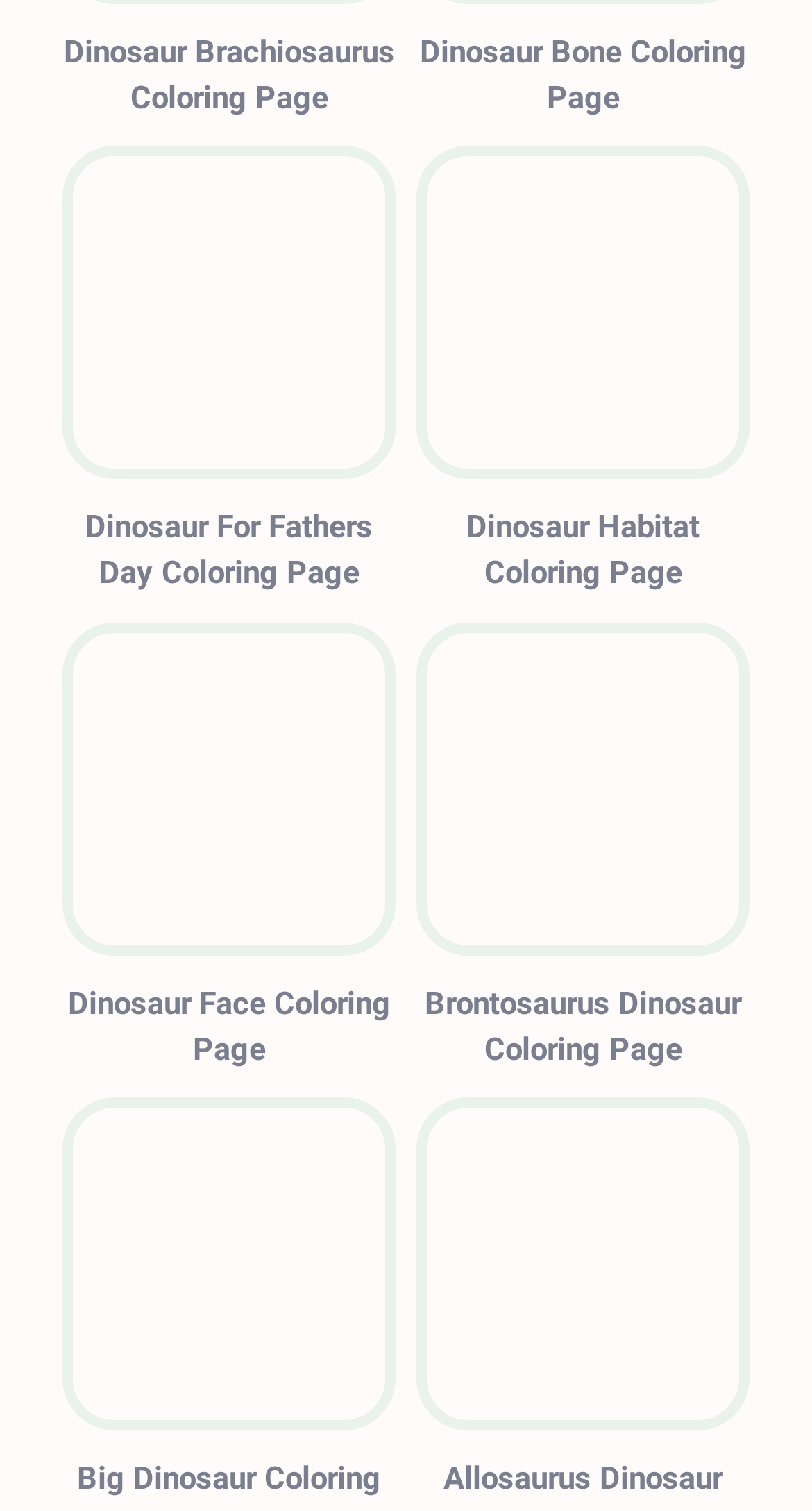What is the theme of the top-left coloring page?
Please respond to the question with a detailed and informative answer.

I looked at the top-left link and its corresponding heading, which says 'Dinosaur Brachiosaurus Coloring Page', so the theme of this coloring page is Brachiosaurus.